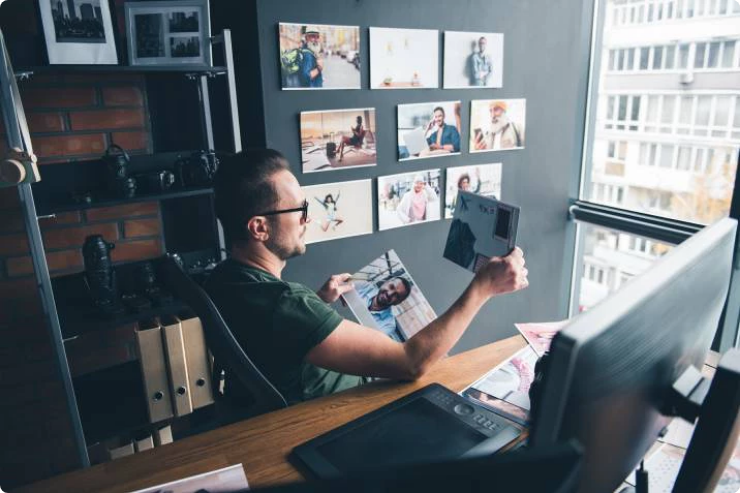Offer a detailed caption for the image presented.

In this image, a man is seated at a stylish wooden desk, deeply engaged in examining printed photographs. He holds two photos in his hands, studying them thoughtfully. Behind him is a visually appealing wall adorned with a variety of framed images, showcasing different subjects and styles, which highlights his passion for photography. The workspace is thoughtfully arranged, featuring photography equipment on shelves to the left and a modern computer setup in the foreground, suggesting a creative and organized environment. Large windows in the background allow natural light to flood the space, creating an inspiring atmosphere for his artistic endeavors. This scene reflects the article's theme of monetizing photography skills, illustrating the potential for selling prints of one's work as a viable income source.